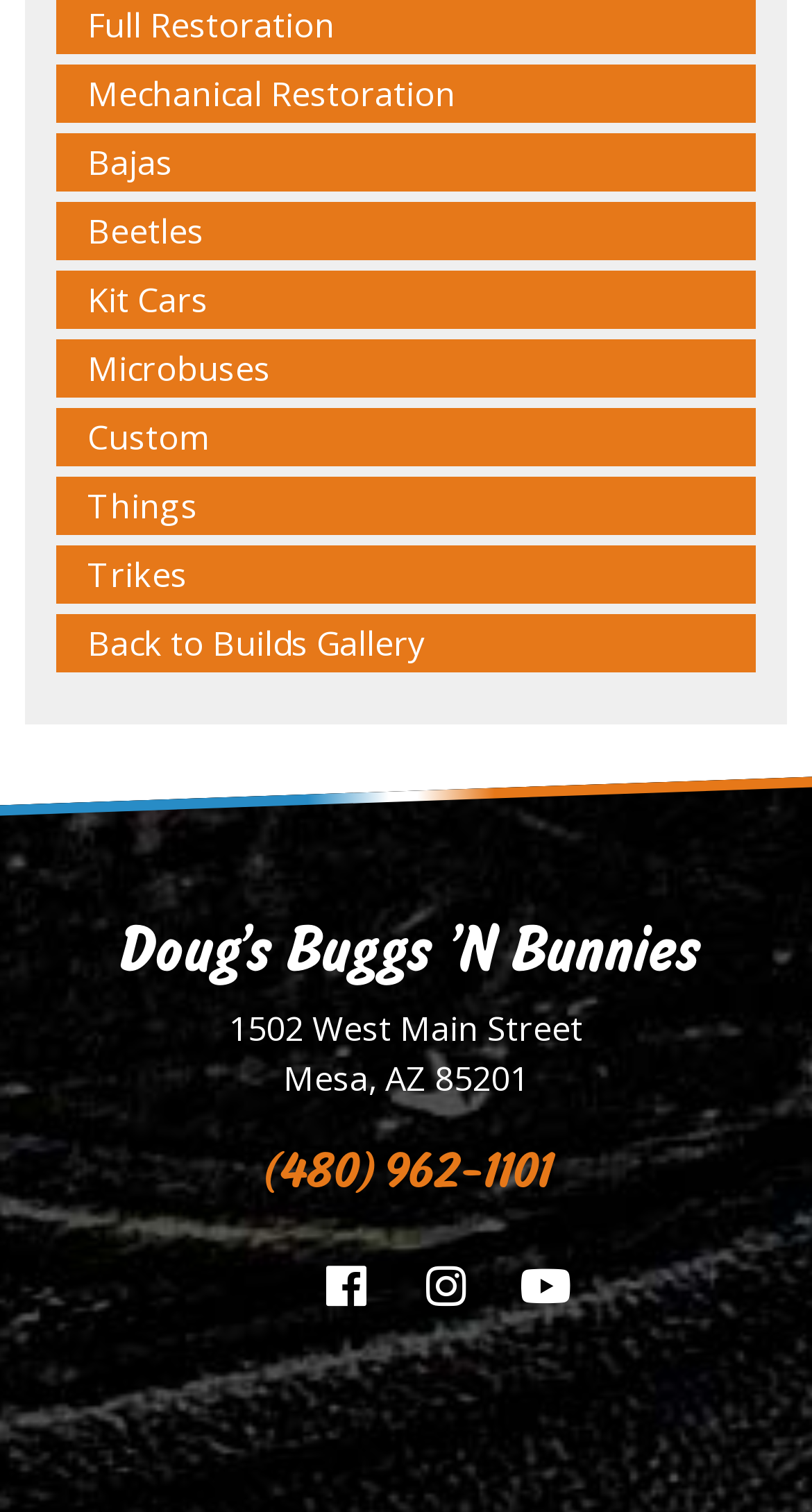Could you determine the bounding box coordinates of the clickable element to complete the instruction: "Back to Builds Gallery"? Provide the coordinates as four float numbers between 0 and 1, i.e., [left, top, right, bottom].

[0.069, 0.407, 0.931, 0.445]